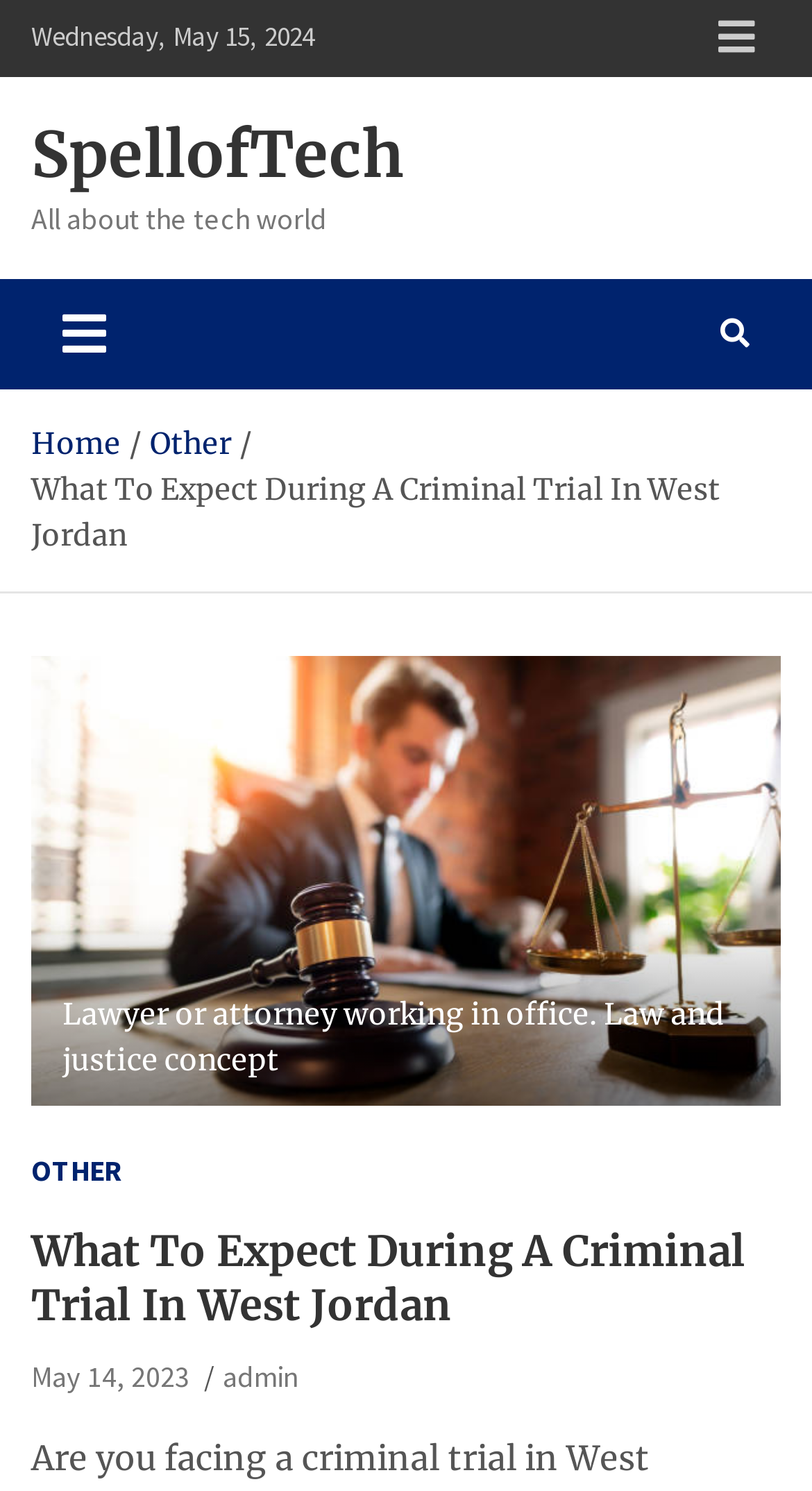Please provide a one-word or short phrase answer to the question:
How many buttons are in the top navigation bar?

2